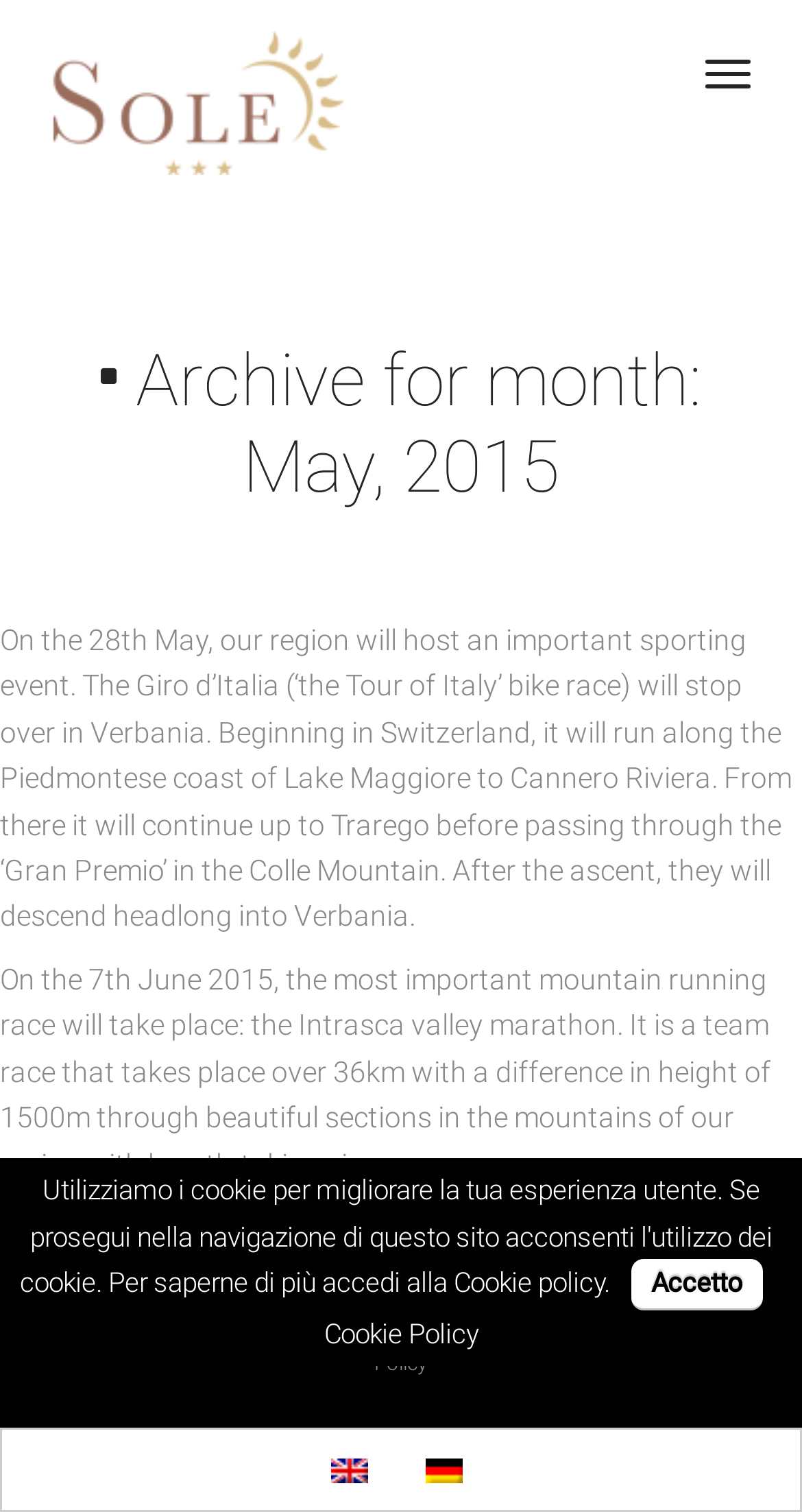Locate the bounding box coordinates of the clickable part needed for the task: "Toggle navigation".

[0.855, 0.027, 0.962, 0.071]